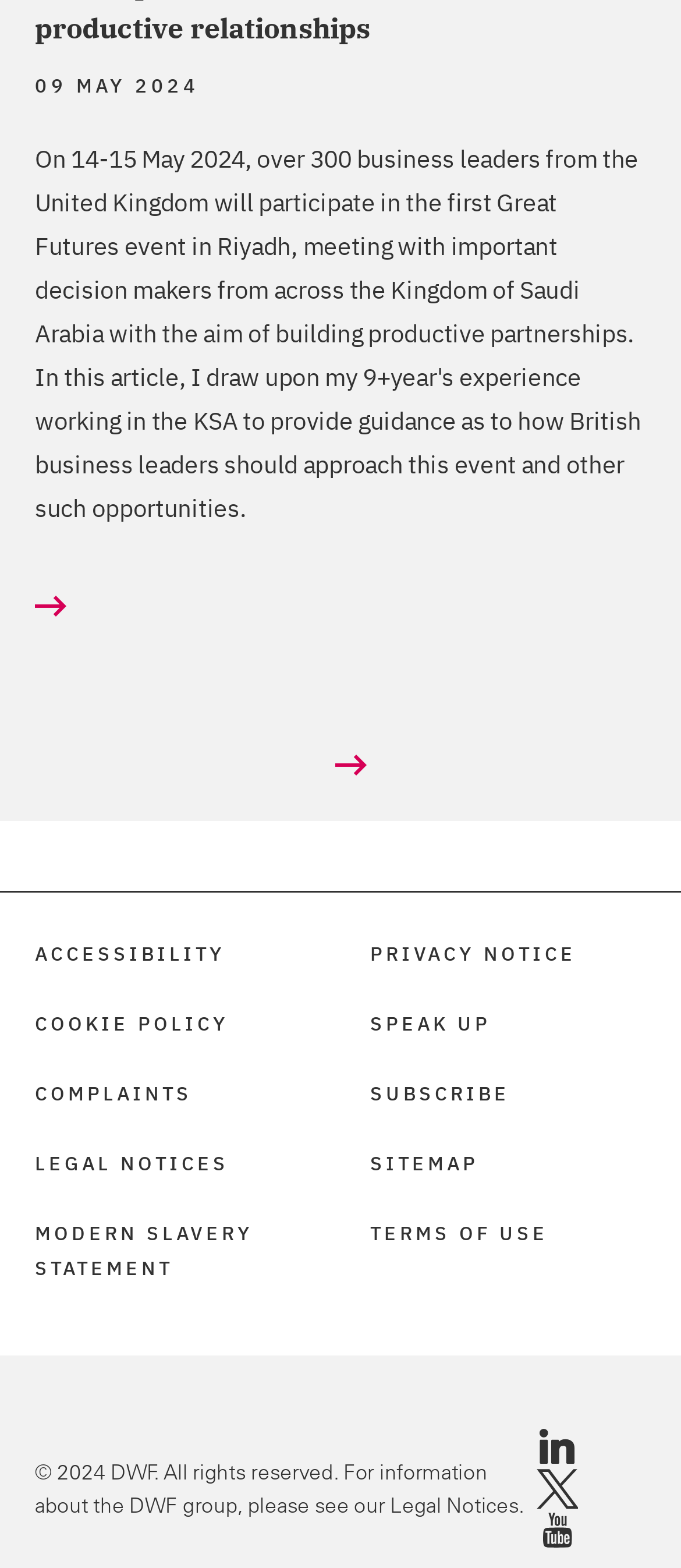Provide the bounding box coordinates of the area you need to click to execute the following instruction: "Check legal notices".

[0.573, 0.95, 0.769, 0.968]